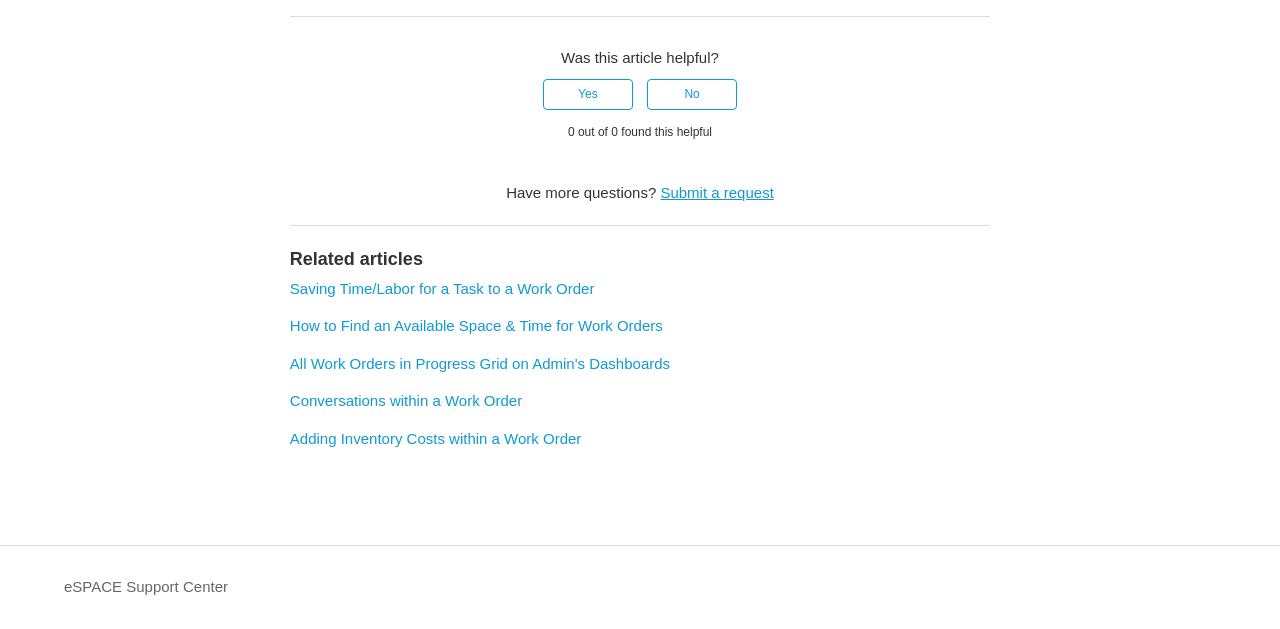Locate the UI element described by Next Bicycling paths and provide its bounding box coordinates. Use the format (top-left x, top-left y, bottom-right x, bottom-right y) with all values as floating point numbers between 0 and 1.

None